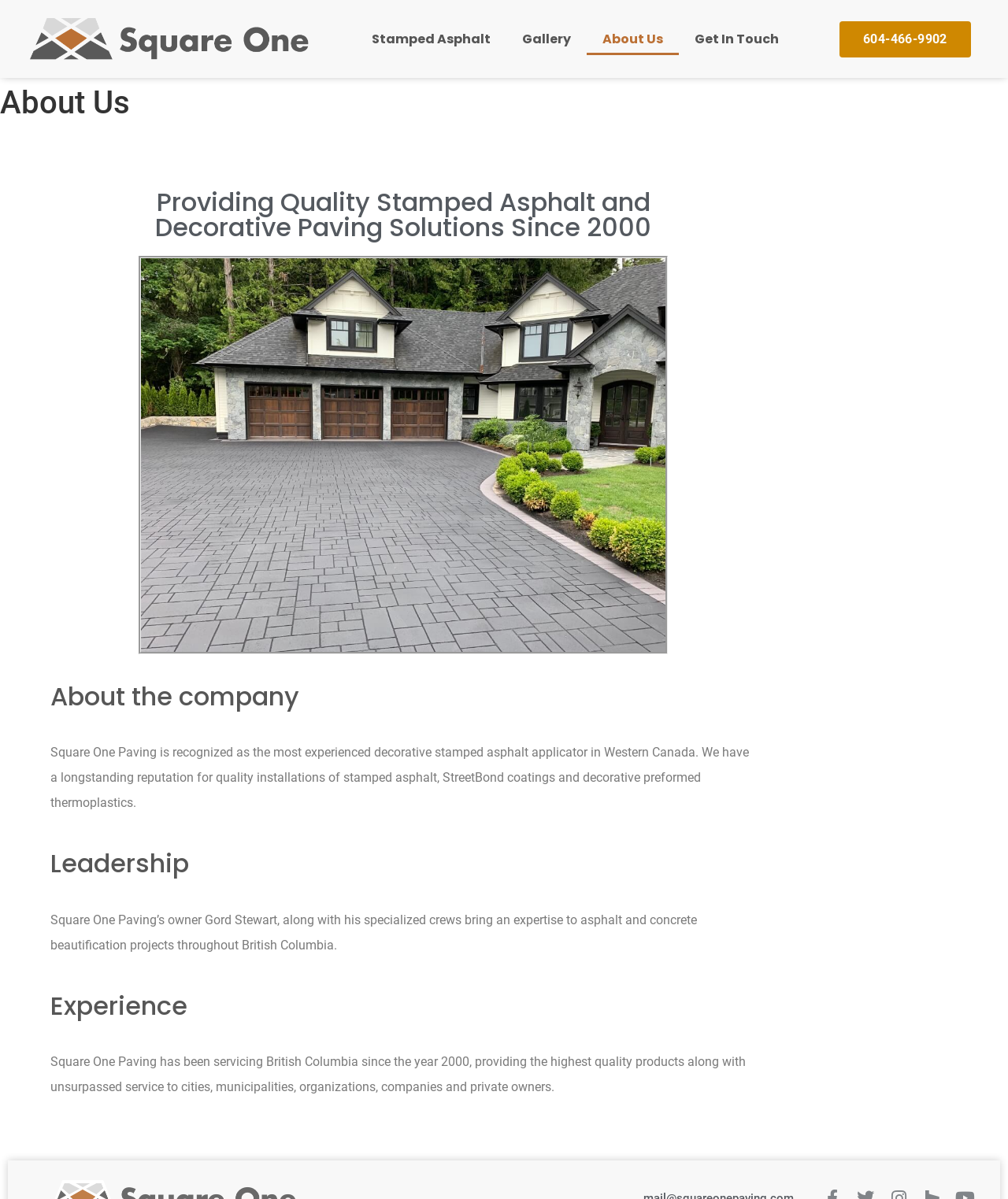Provide a brief response to the question below using one word or phrase:
How long has Square One Paving been servicing British Columbia?

since 2000